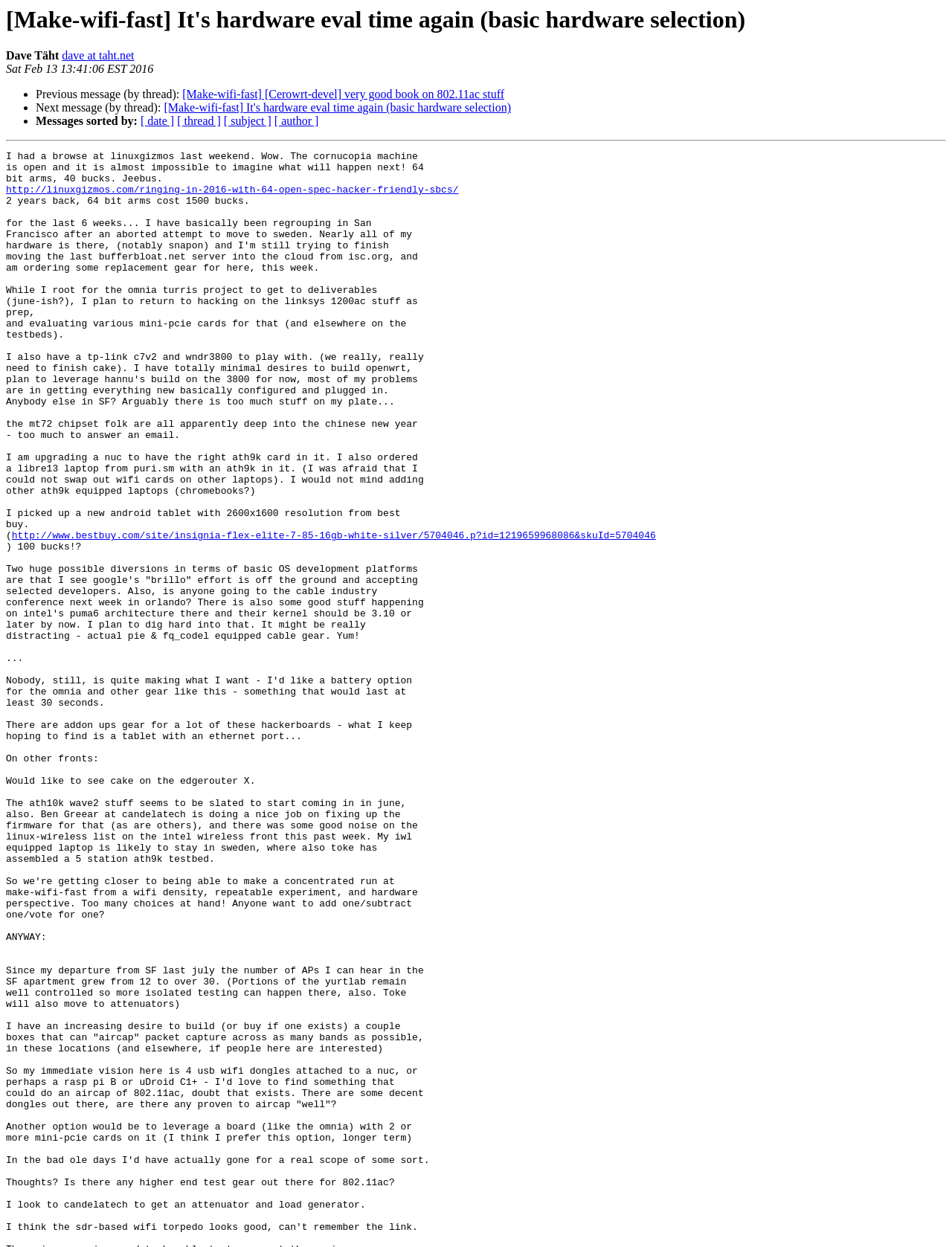Who is the author of the post?
Refer to the screenshot and answer in one word or phrase.

Dave Täht